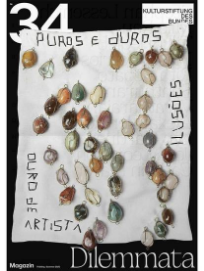What is the phrase at the bottom of the cover?
Utilize the image to construct a detailed and well-explained answer.

The phrase at the bottom of the cover is 'DURO DE ARTISTA' as it is mentioned in the caption, highlighting the artistic essence of the magazine.